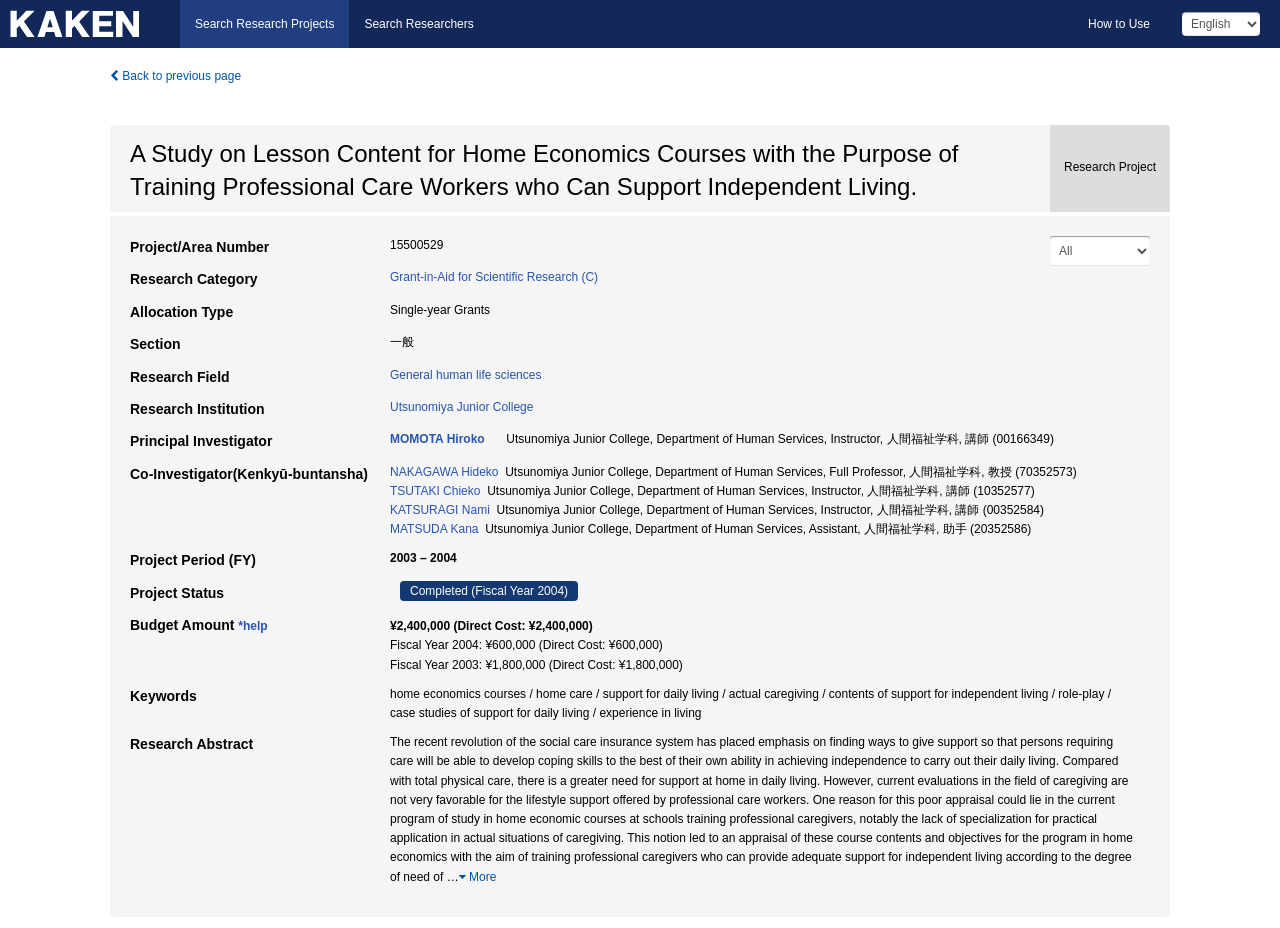Locate the bounding box coordinates of the element's region that should be clicked to carry out the following instruction: "Go back to previous page". The coordinates need to be four float numbers between 0 and 1, i.e., [left, top, right, bottom].

[0.086, 0.074, 0.188, 0.089]